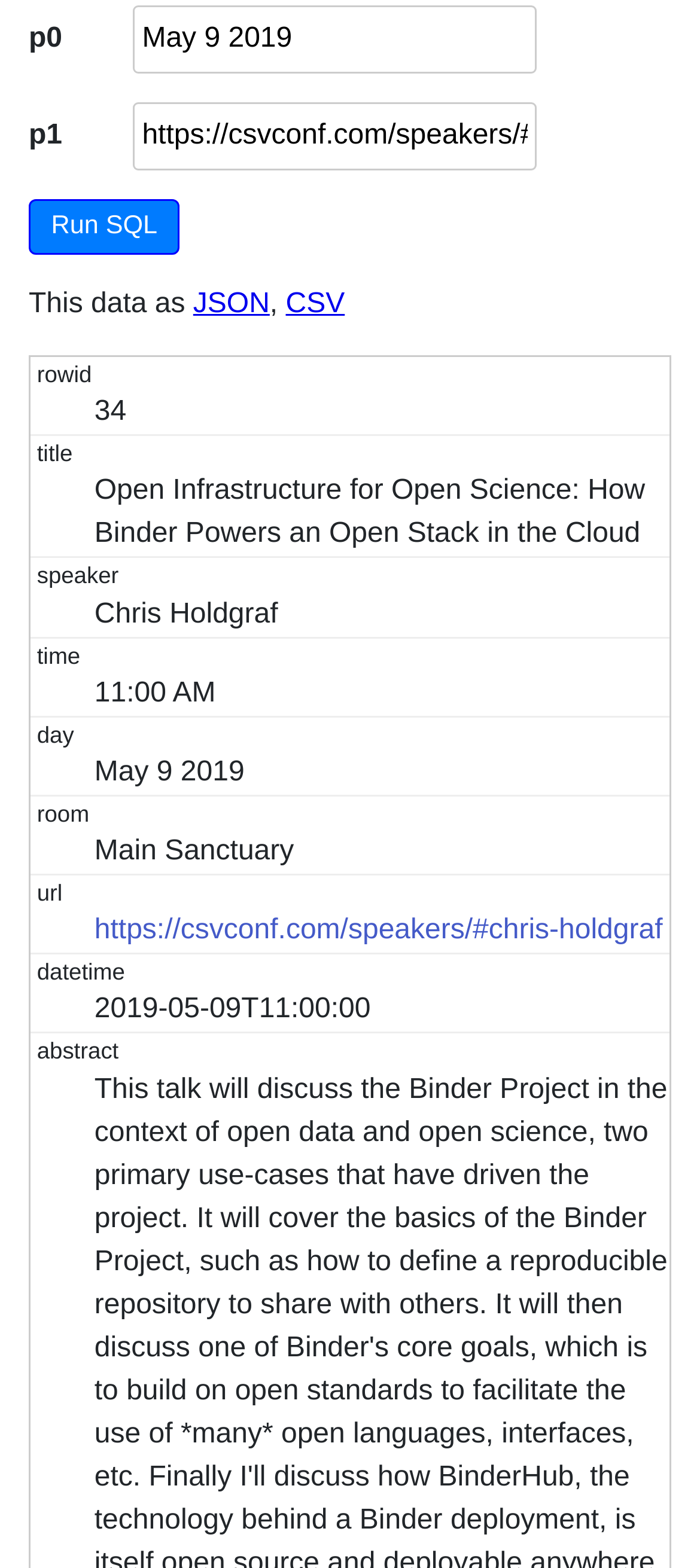Specify the bounding box coordinates (top-left x, top-left y, bottom-right x, bottom-right y) of the UI element in the screenshot that matches this description: alt="News & Photo Features"

None